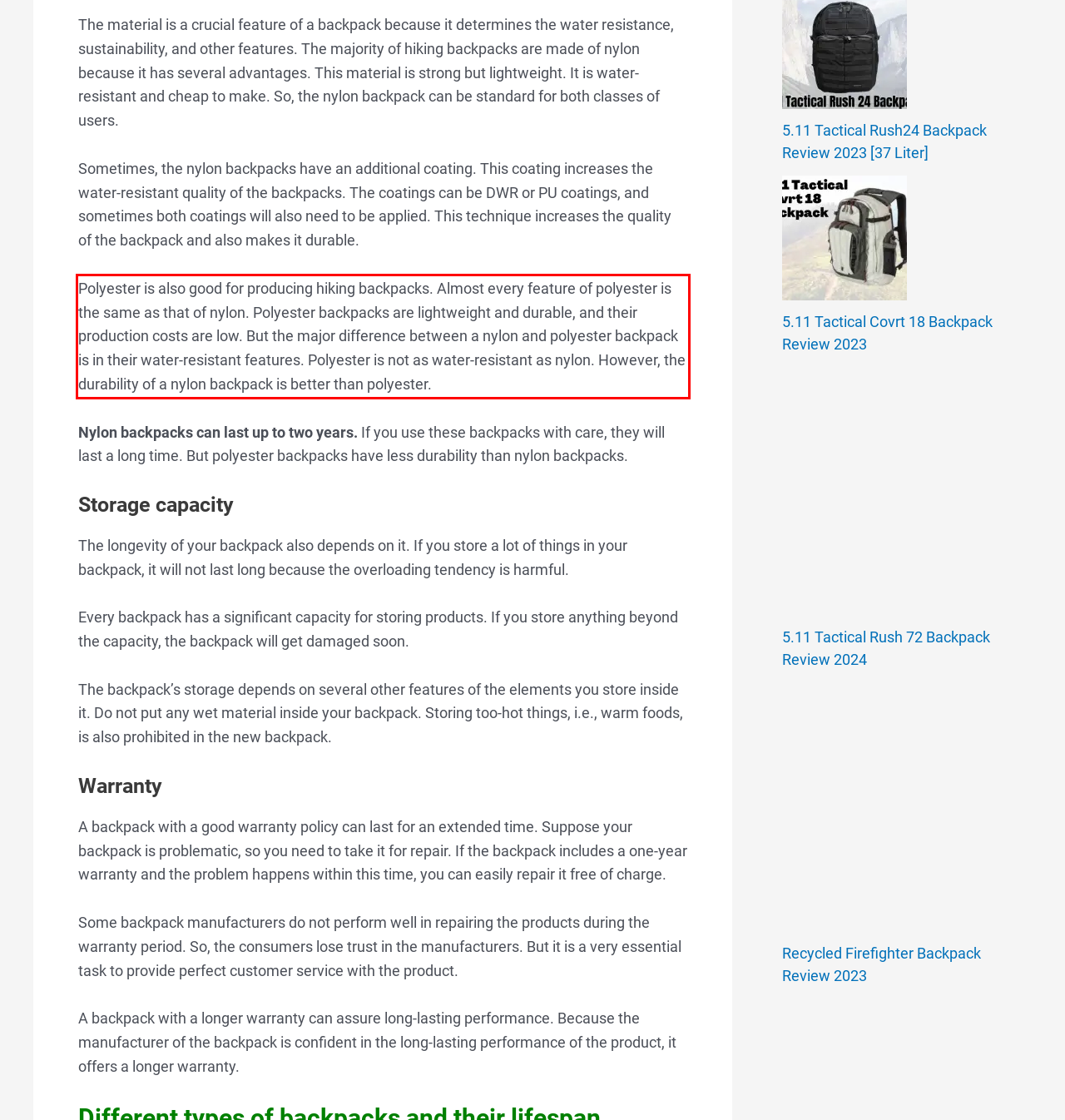Identify the text inside the red bounding box on the provided webpage screenshot by performing OCR.

Polyester is also good for producing hiking backpacks. Almost every feature of polyester is the same as that of nylon. Polyester backpacks are lightweight and durable, and their production costs are low. But the major difference between a nylon and polyester backpack is in their water-resistant features. Polyester is not as water-resistant as nylon. However, the durability of a nylon backpack is better than polyester.